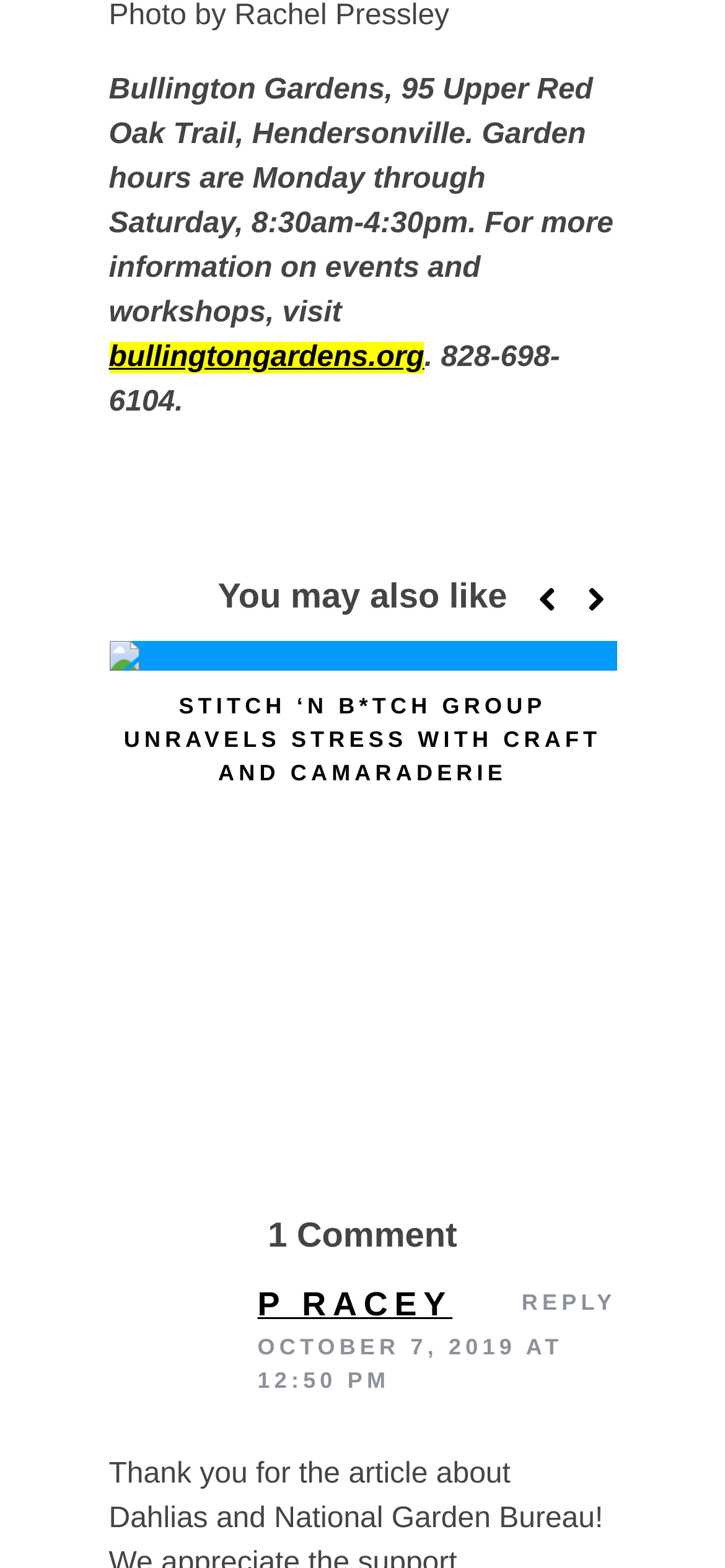Respond to the following question using a concise word or phrase: 
What is the phone number of the garden?

828-698-6104